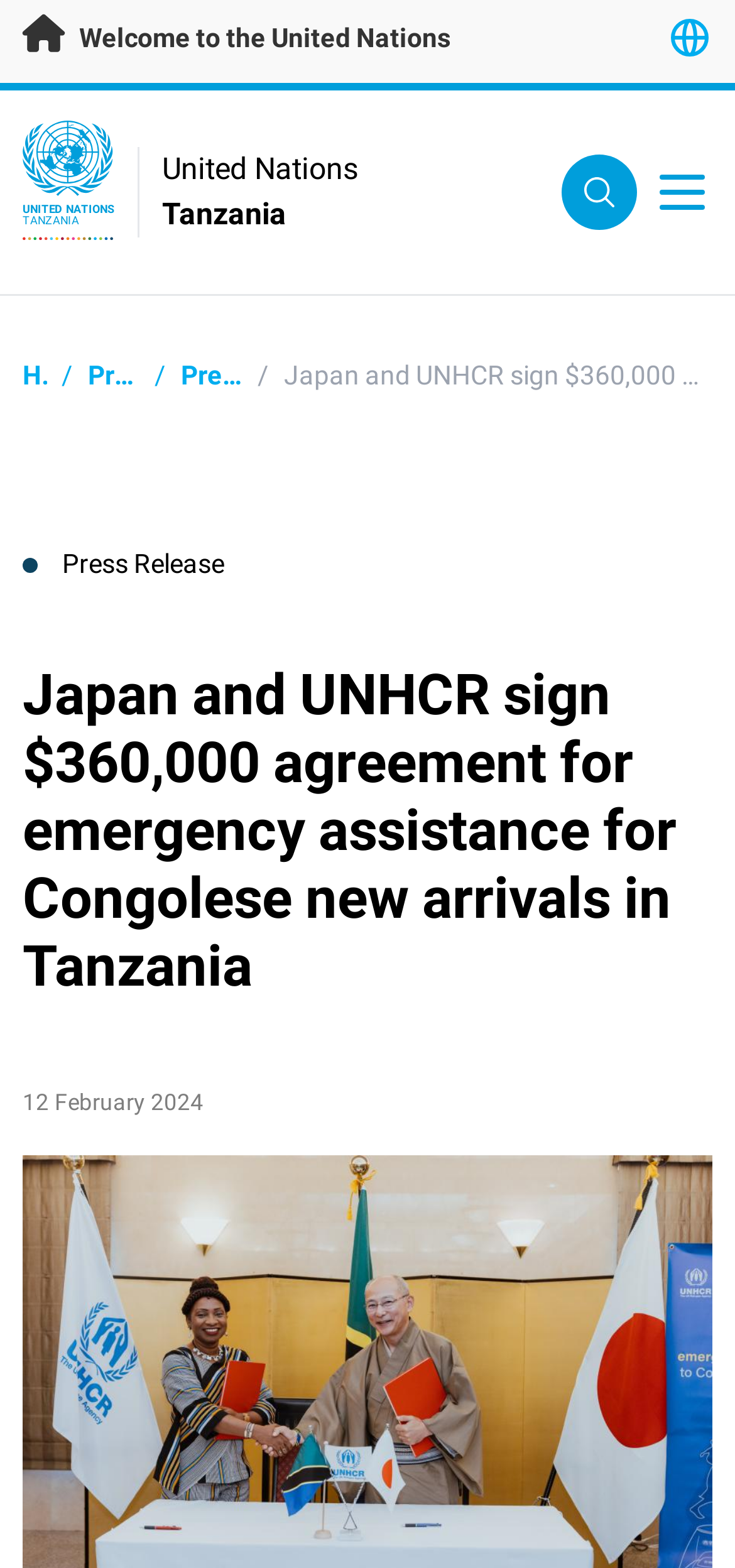Identify the title of the webpage and provide its text content.

Japan and UNHCR sign $360,000 agreement for emergency assistance for Congolese new arrivals in Tanzania